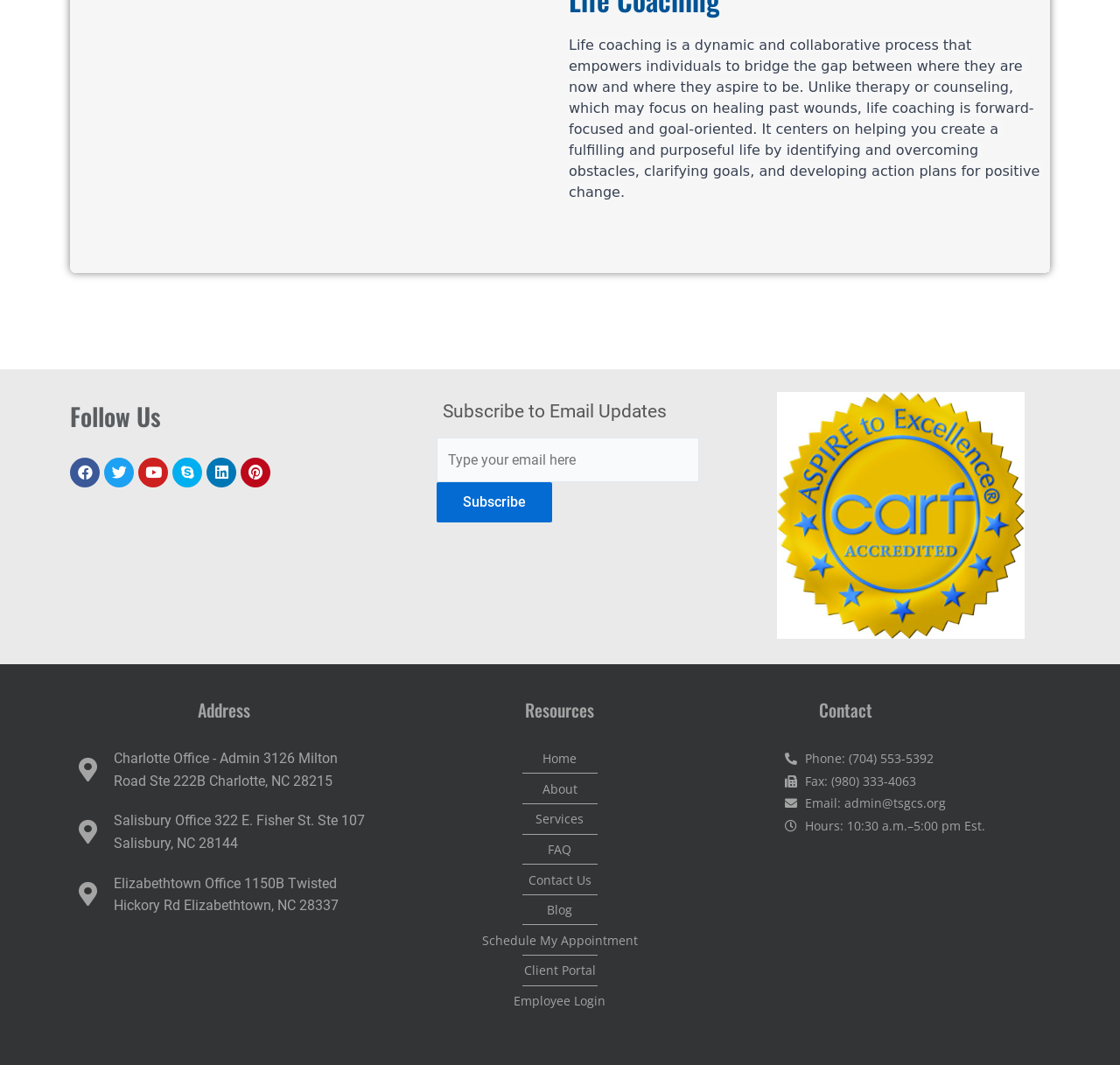Identify the bounding box for the UI element that is described as follows: "Schedule My Appointment".

[0.361, 0.873, 0.639, 0.894]